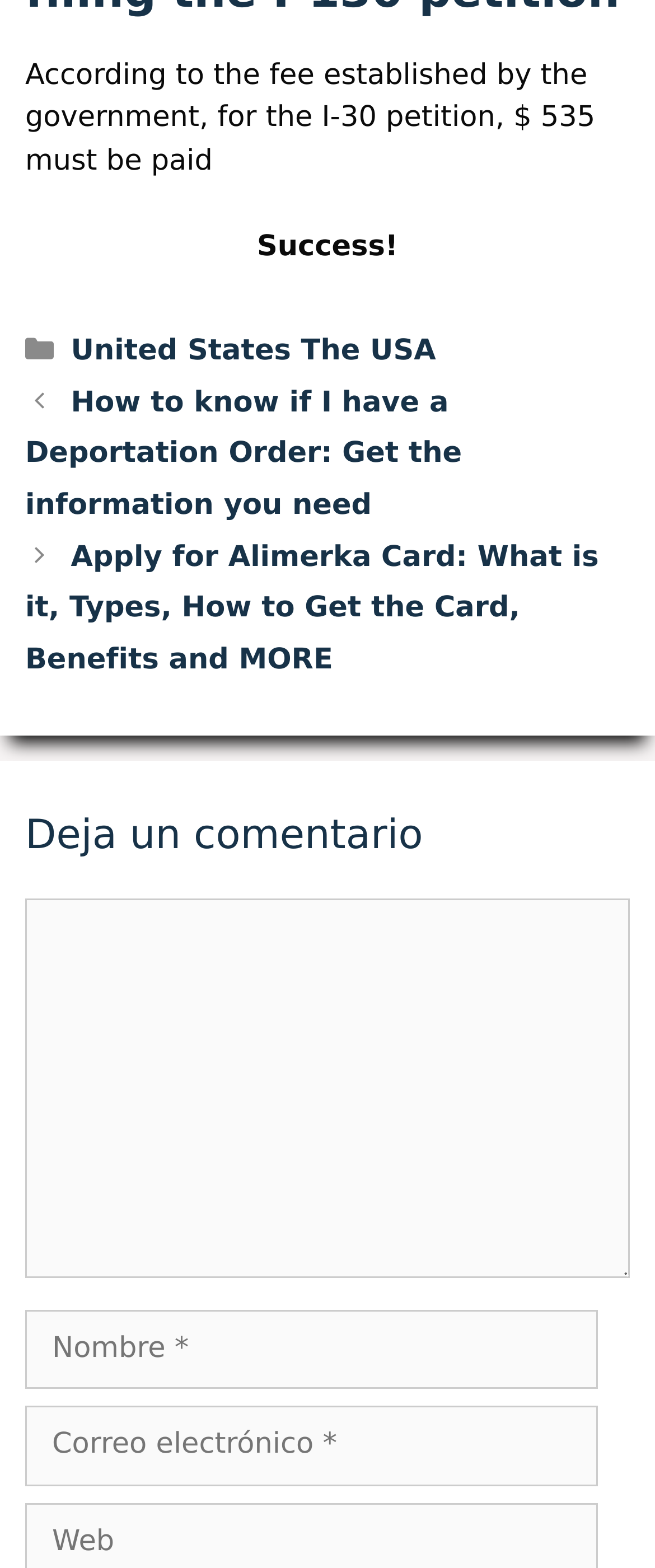Based on the image, give a detailed response to the question: What is the purpose of the textbox labeled 'Comentario'?

The textbox is required and has a label 'Comentario', which suggests that it is for leaving a comment. This is also supported by the heading 'Deja un comentario' above the textbox.